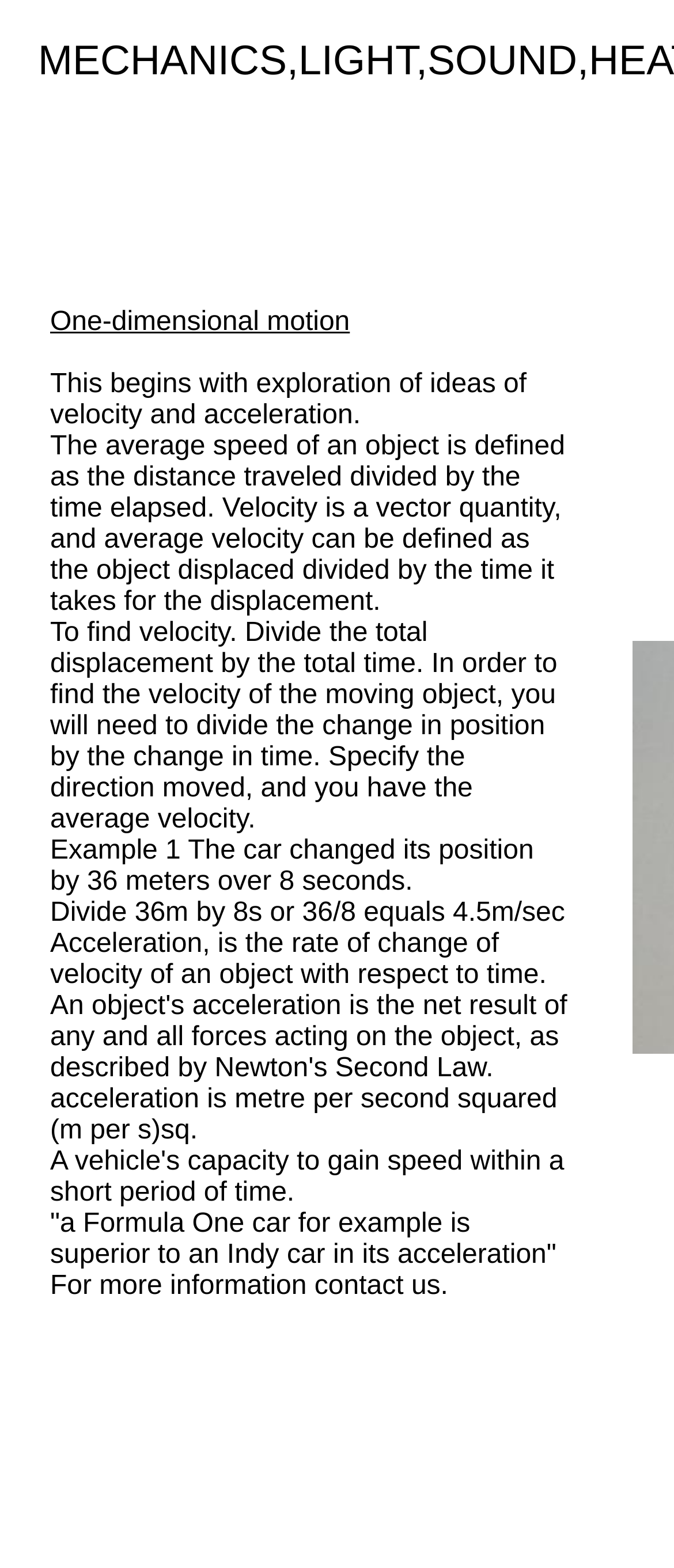What is the contact information for more information?
Provide a short answer using one word or a brief phrase based on the image.

Contact us